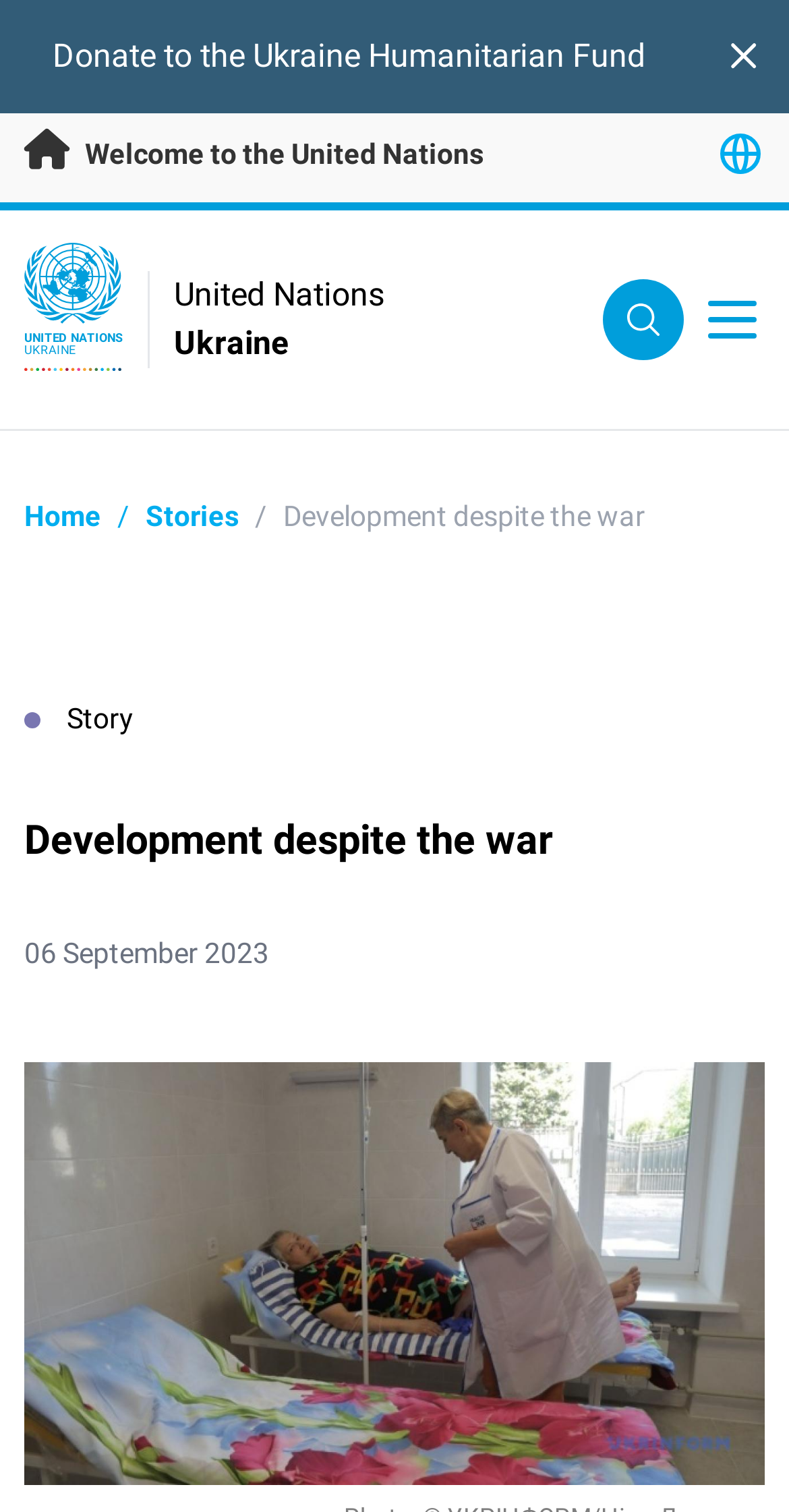Find and extract the text of the primary heading on the webpage.

Development despite the war